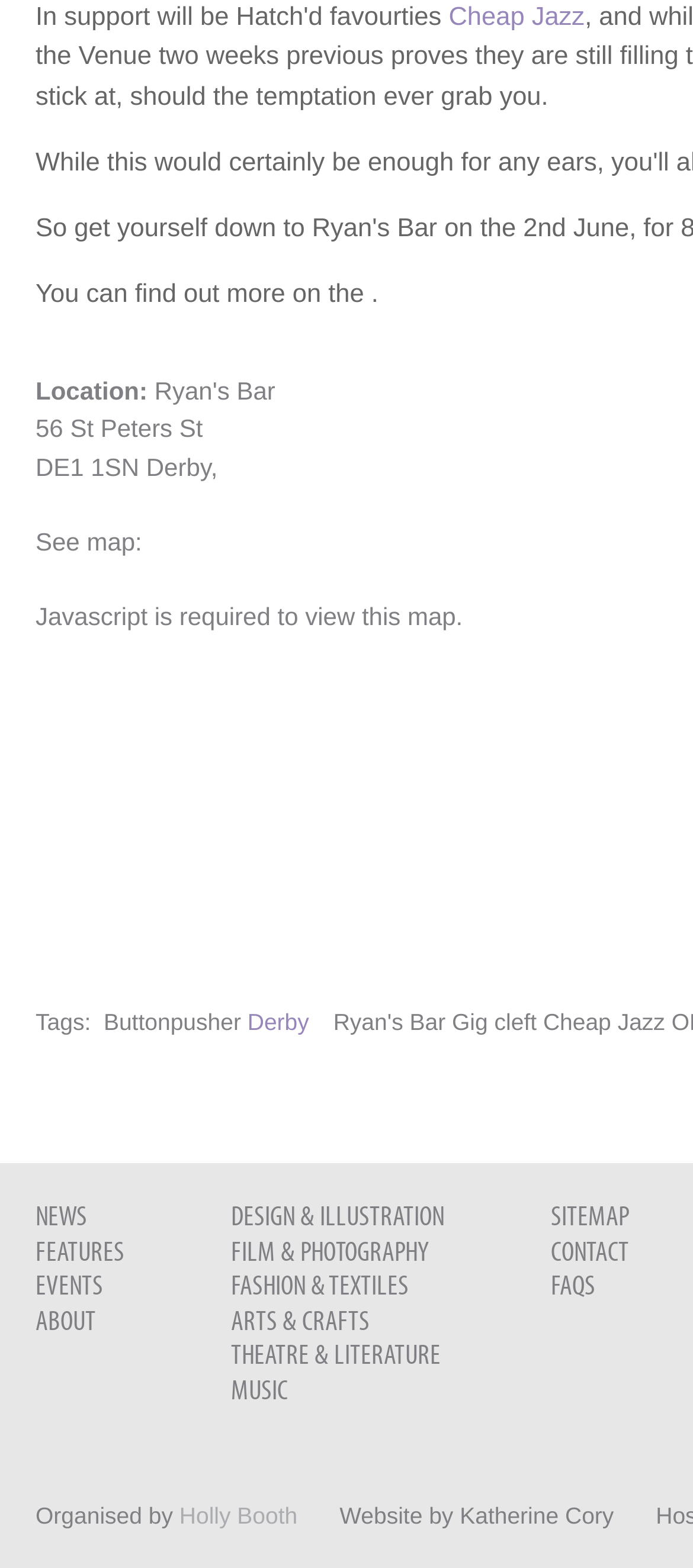What is the name of the person who designed the website?
Give a one-word or short phrase answer based on the image.

Katherine Cory